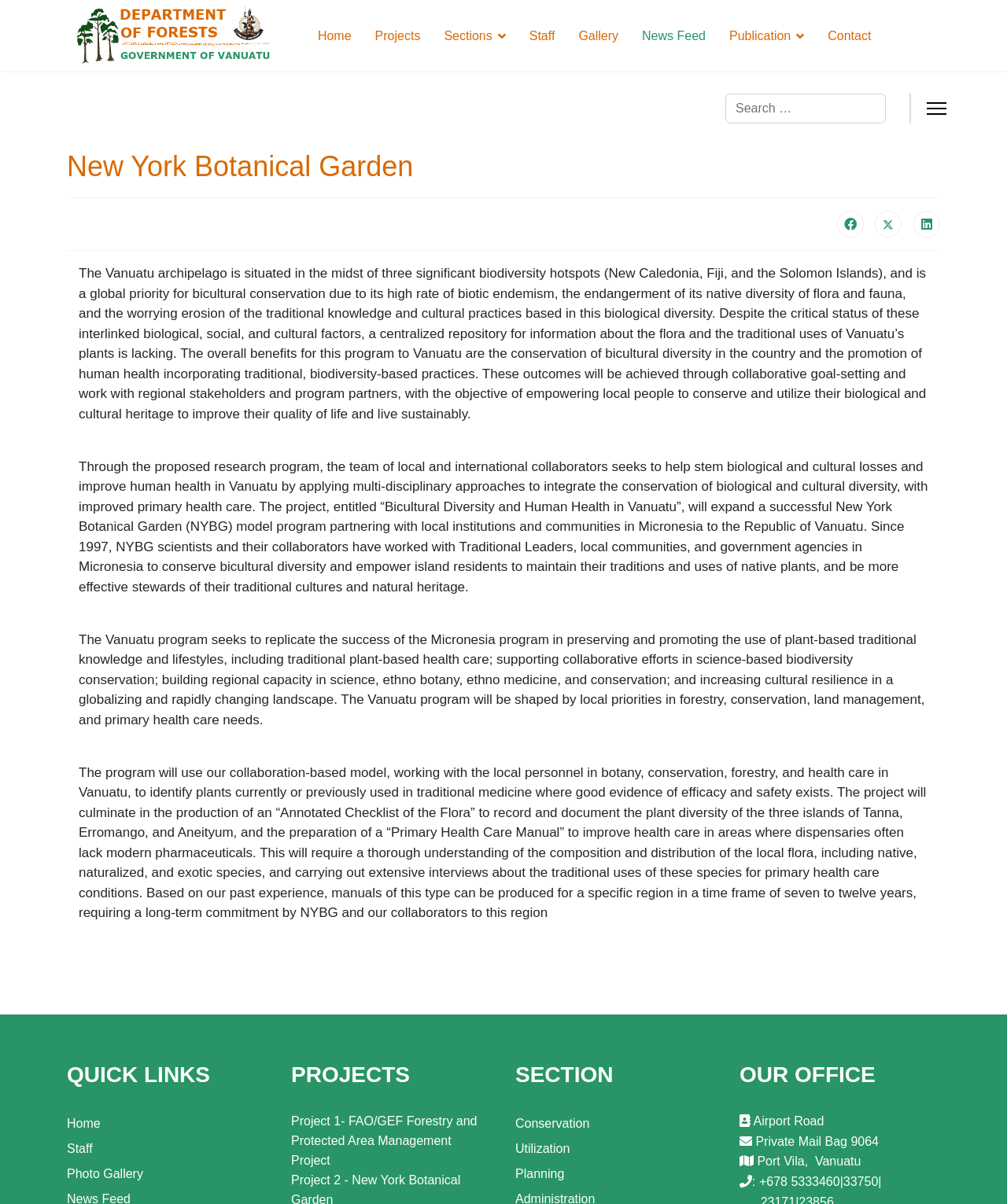What is the name of the botanical garden?
Offer a detailed and full explanation in response to the question.

The name of the botanical garden can be found in the heading element at the top of the webpage, which reads 'New York Botanical Garden'.